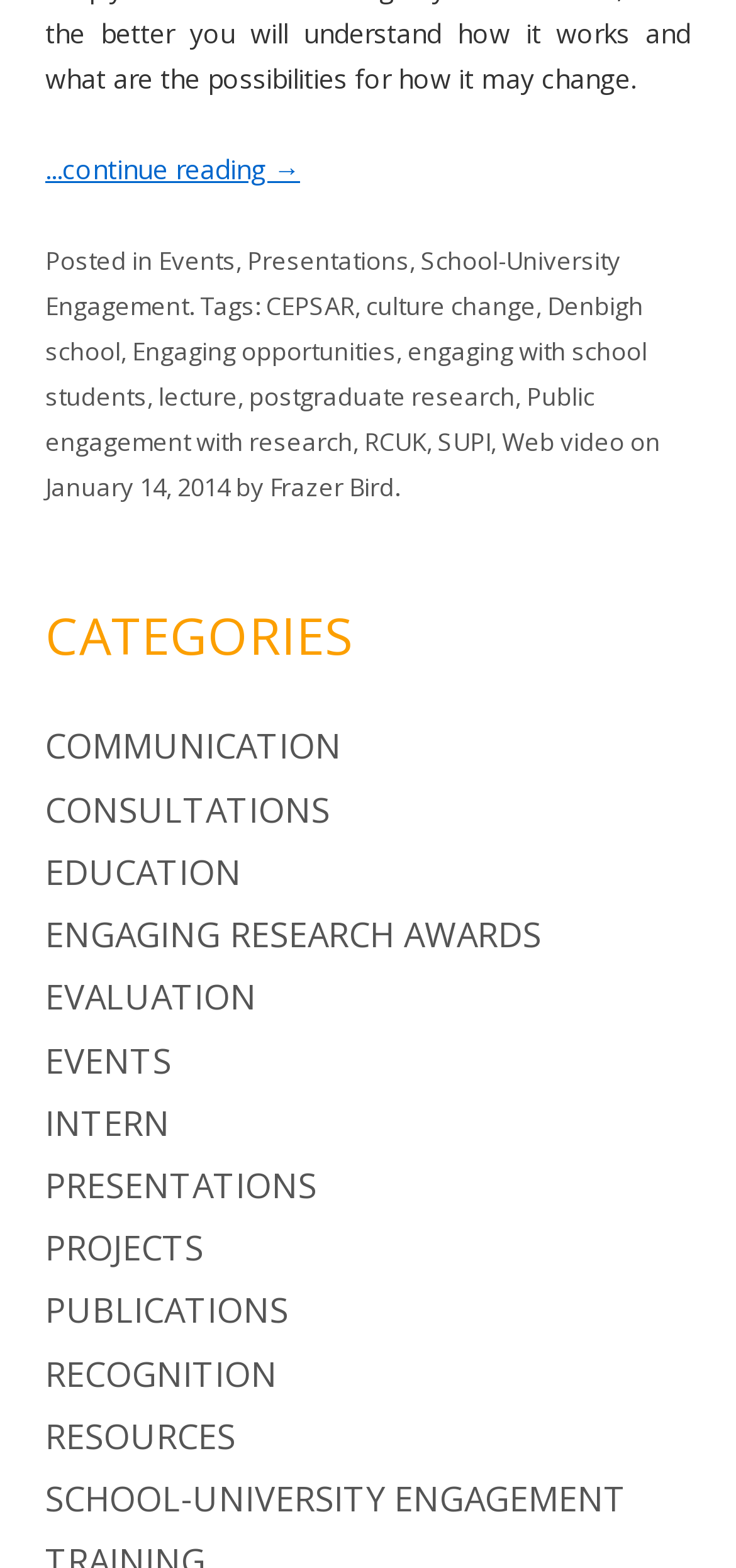Determine the coordinates of the bounding box that should be clicked to complete the instruction: "browse 'EDUCATION' category". The coordinates should be represented by four float numbers between 0 and 1: [left, top, right, bottom].

[0.062, 0.541, 0.328, 0.57]